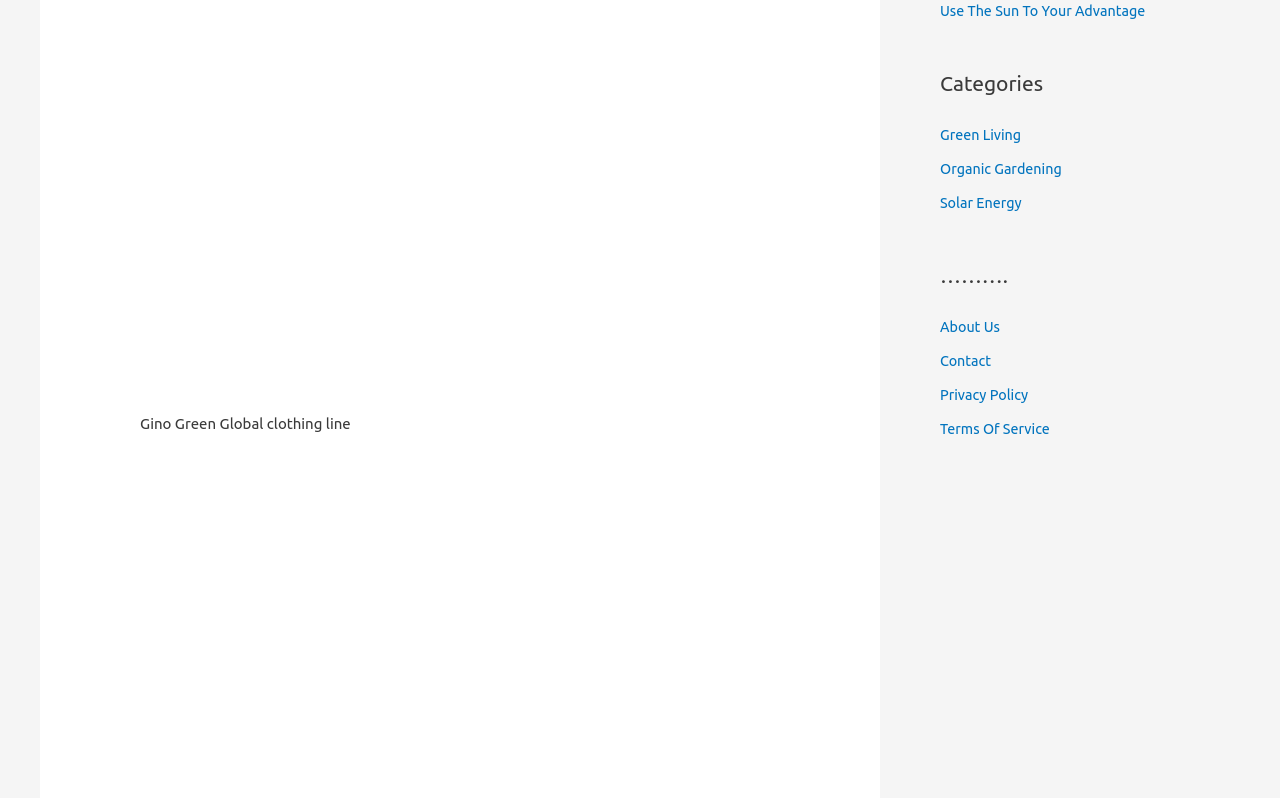Determine the bounding box coordinates for the UI element described. Format the coordinates as (top-left x, top-left y, bottom-right x, bottom-right y) and ensure all values are between 0 and 1. Element description: aria-label="Advertisement" name="aswift_3" title="Advertisement"

[0.734, 0.61, 0.969, 0.924]